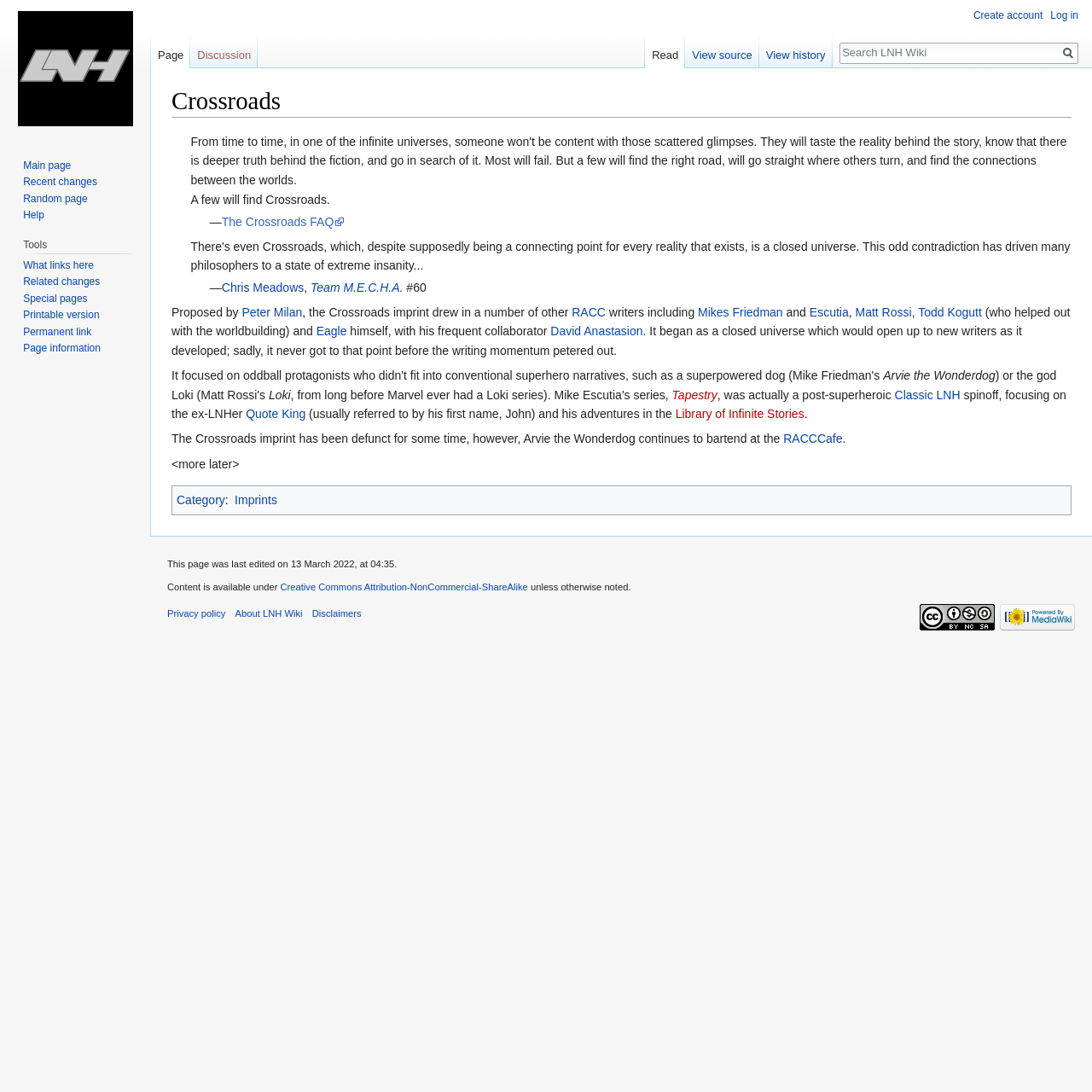What is the name of the imprint?
Observe the image and answer the question with a one-word or short phrase response.

Crossroads